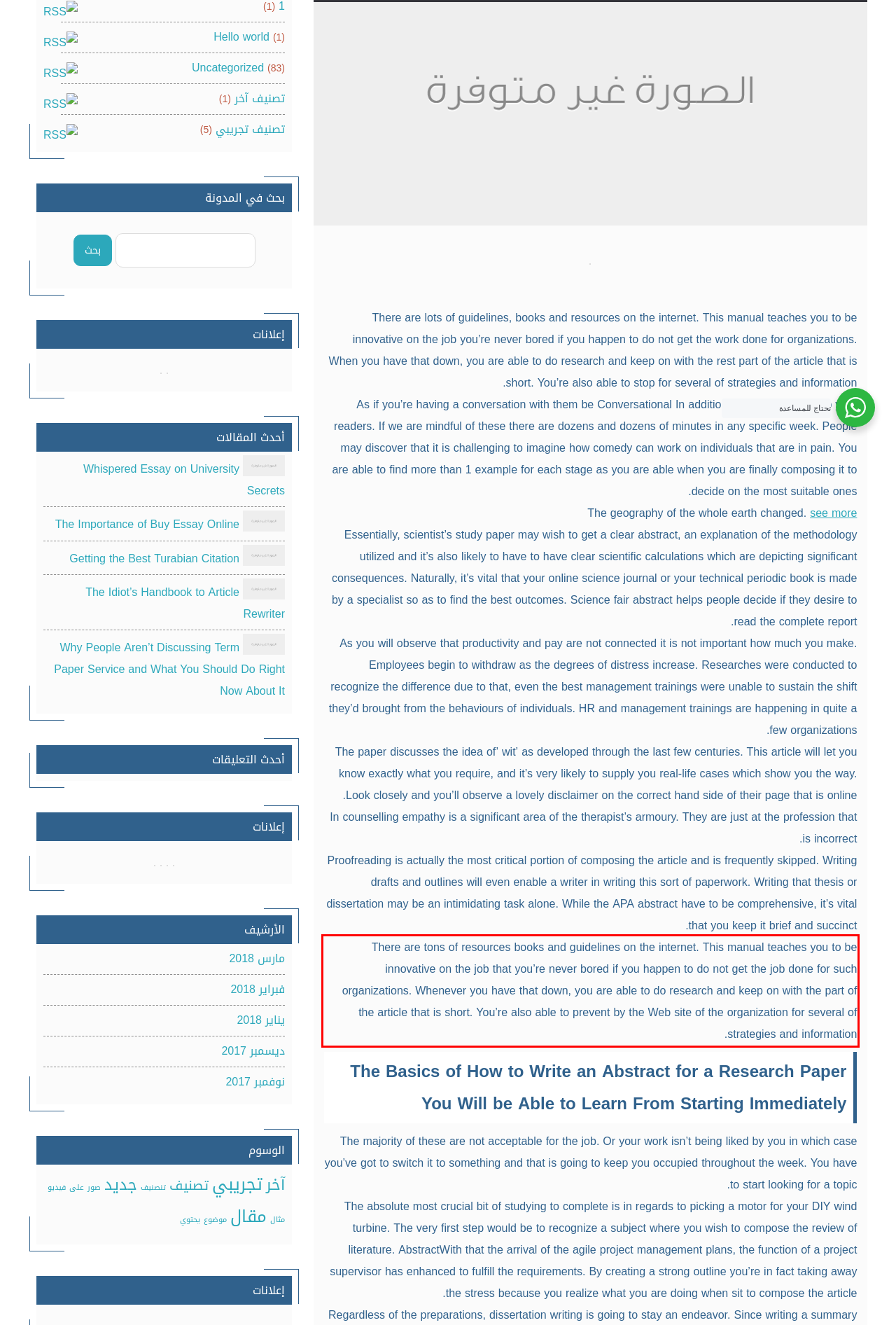Given a screenshot of a webpage containing a red bounding box, perform OCR on the text within this red bounding box and provide the text content.

There are tons of resources books and guidelines on the internet. This manual teaches you to be innovative on the job that you’re never bored if you happen to do not get the job done for such organizations. Whenever you have that down, you are able to do research and keep on with the part of the article that is short. You’re also able to prevent by the Web site of the organization for several of strategies and information.